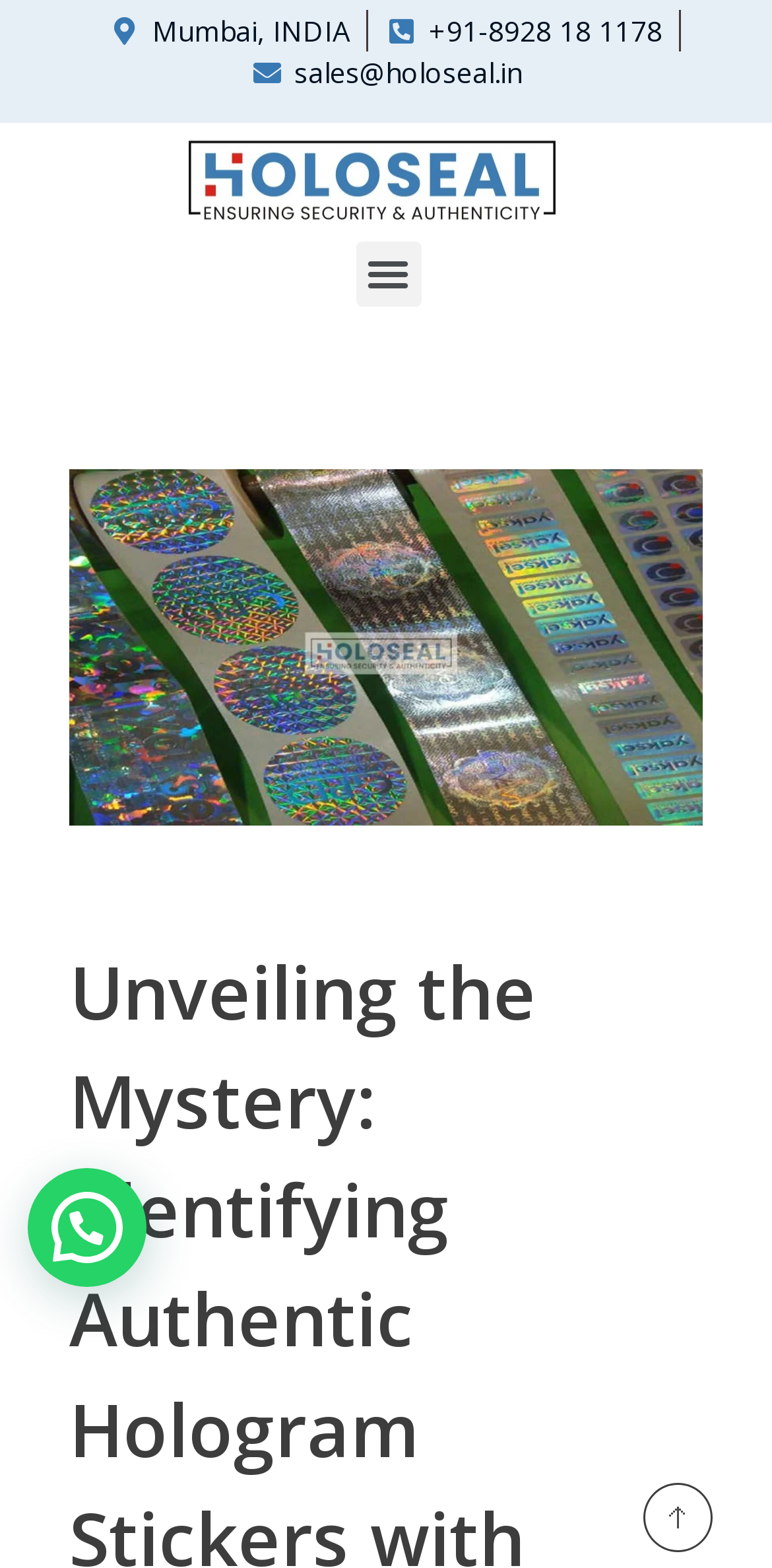Answer briefly with one word or phrase:
What is the phone number?

+91-8928 18 1178